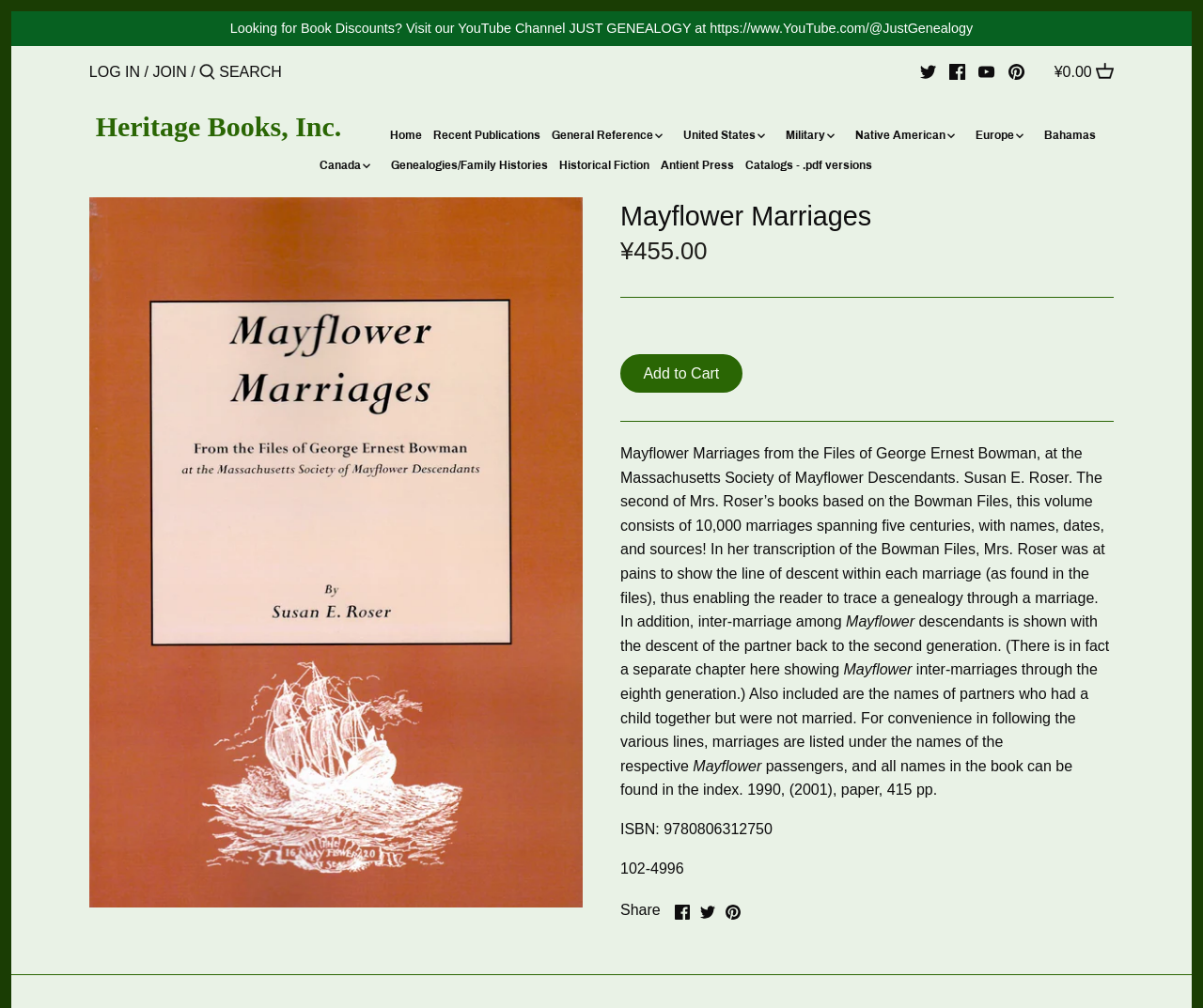Determine the bounding box coordinates for the area that needs to be clicked to fulfill this task: "visit YouTube channel". The coordinates must be given as four float numbers between 0 and 1, i.e., [left, top, right, bottom].

[0.191, 0.021, 0.809, 0.036]